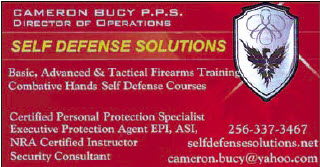Please reply to the following question using a single word or phrase: 
What is the phone number on the business card?

256-337-3467